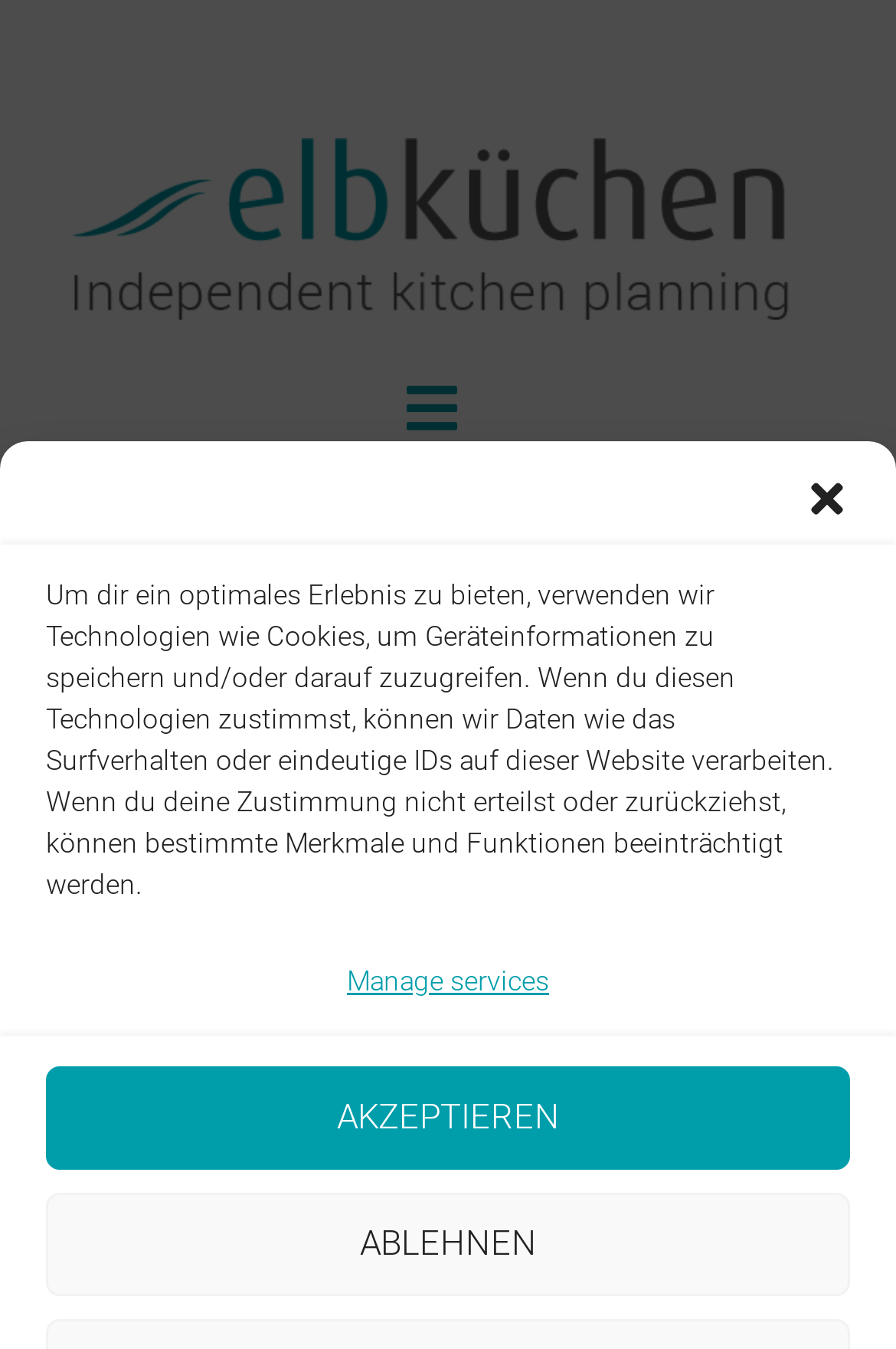Identify and provide the main heading of the webpage.

Your advantages with elbküchen